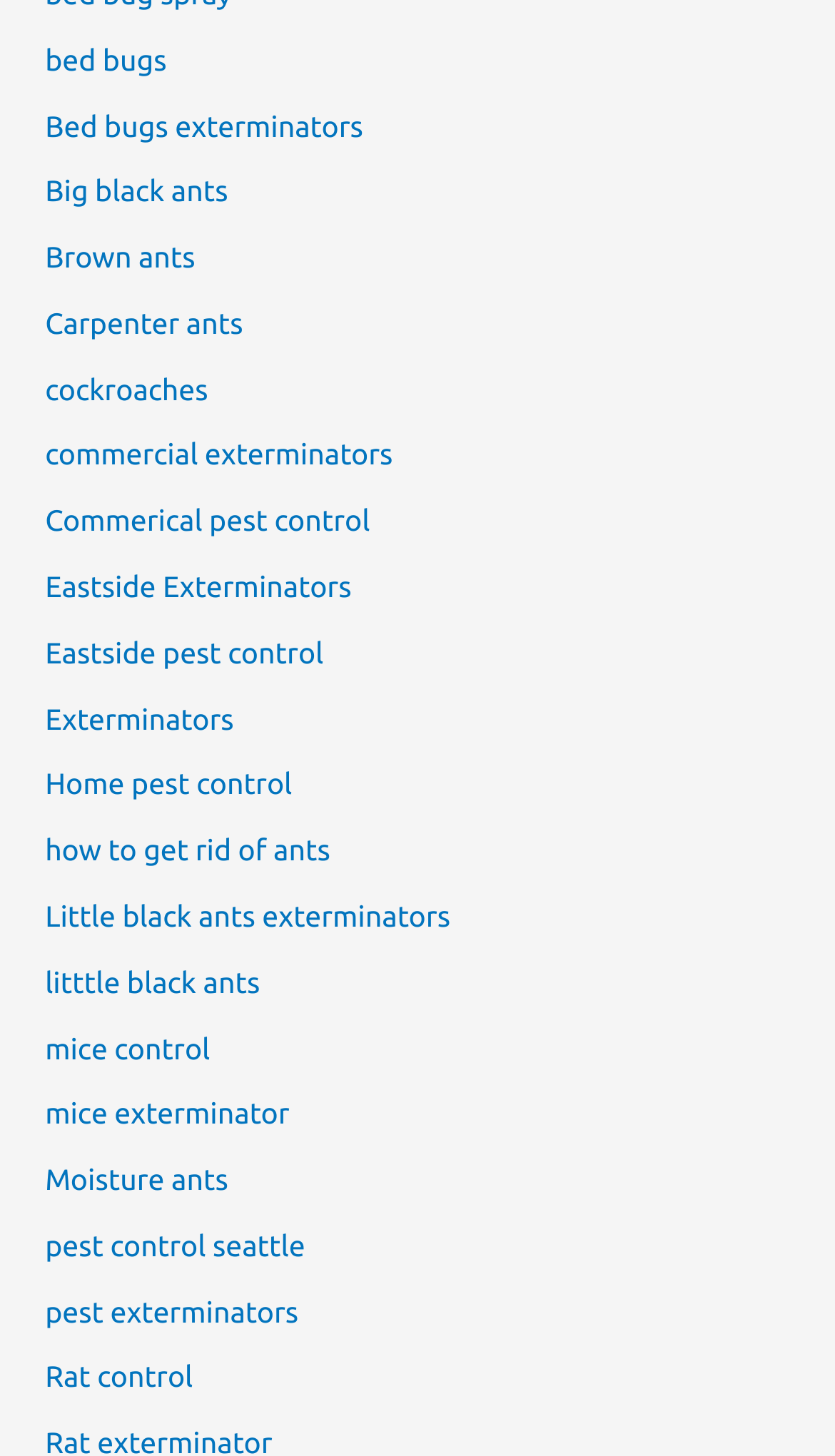Please find the bounding box coordinates of the clickable region needed to complete the following instruction: "Click the 'Post Comment' button". The bounding box coordinates must consist of four float numbers between 0 and 1, i.e., [left, top, right, bottom].

None